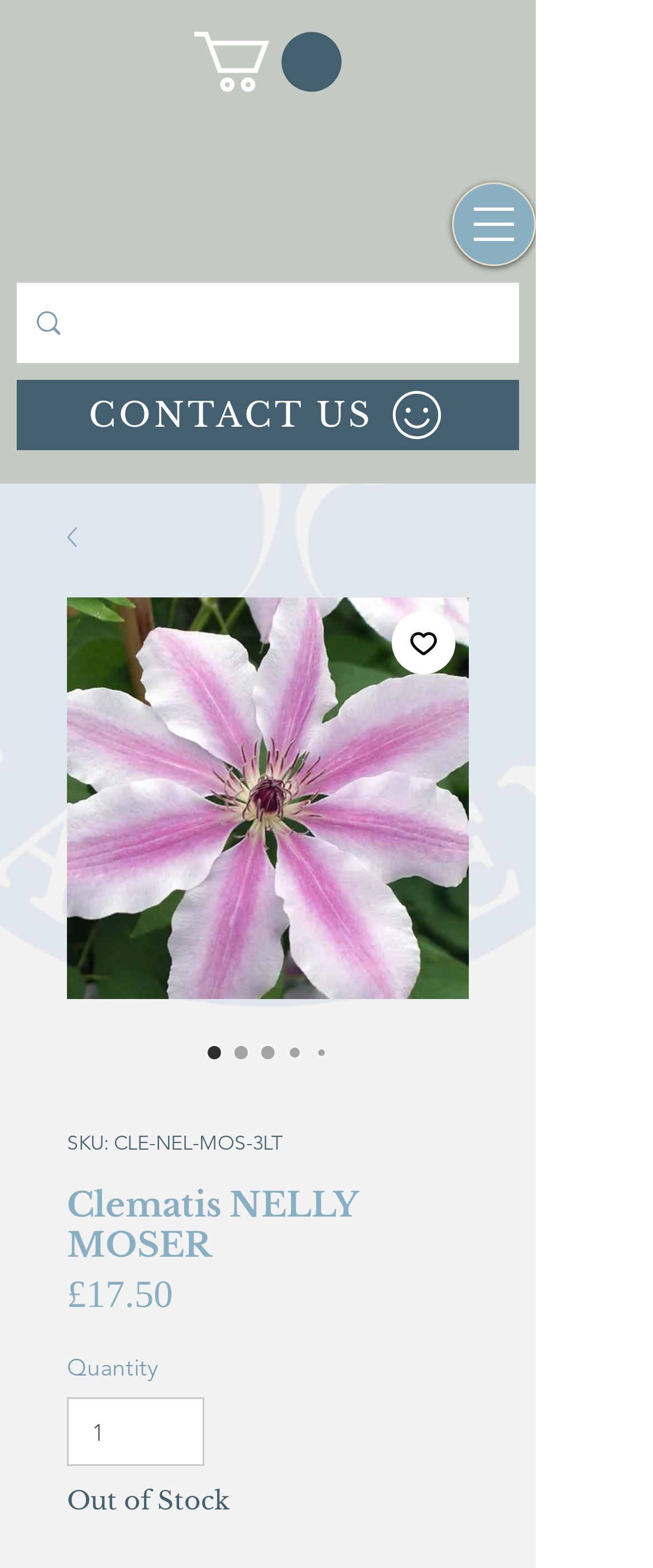Analyze the image and answer the question with as much detail as possible: 
Is the plant in stock?

I found that the plant is out of stock by looking at the StaticText element with the text 'Out of Stock' which is located at the bottom of the page.